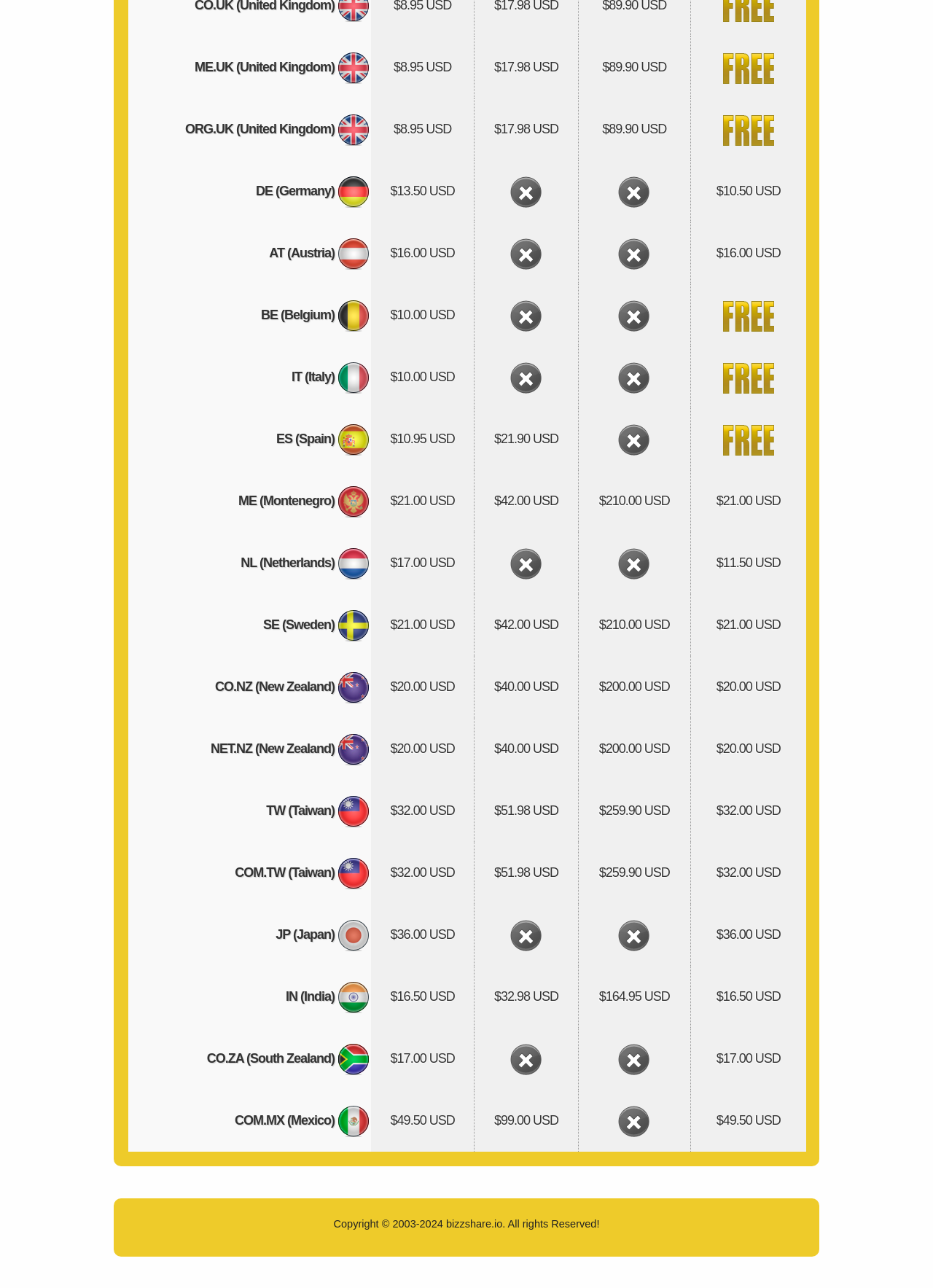Show the bounding box coordinates for the HTML element as described: "bizzshare.io".

[0.478, 0.945, 0.539, 0.954]